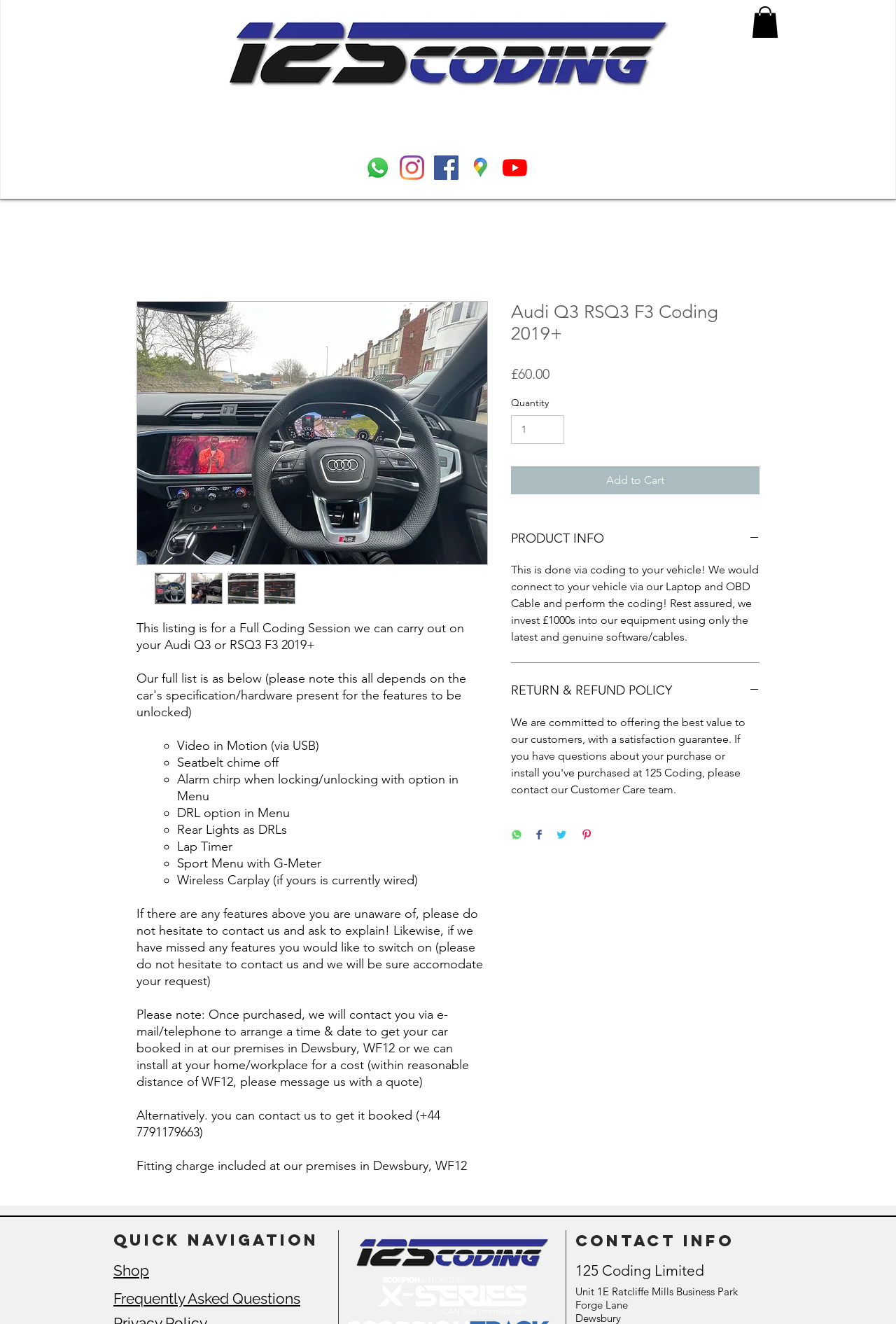Identify the coordinates of the bounding box for the element that must be clicked to accomplish the instruction: "Click the 'PRODUCT INFO' button".

[0.57, 0.399, 0.848, 0.415]